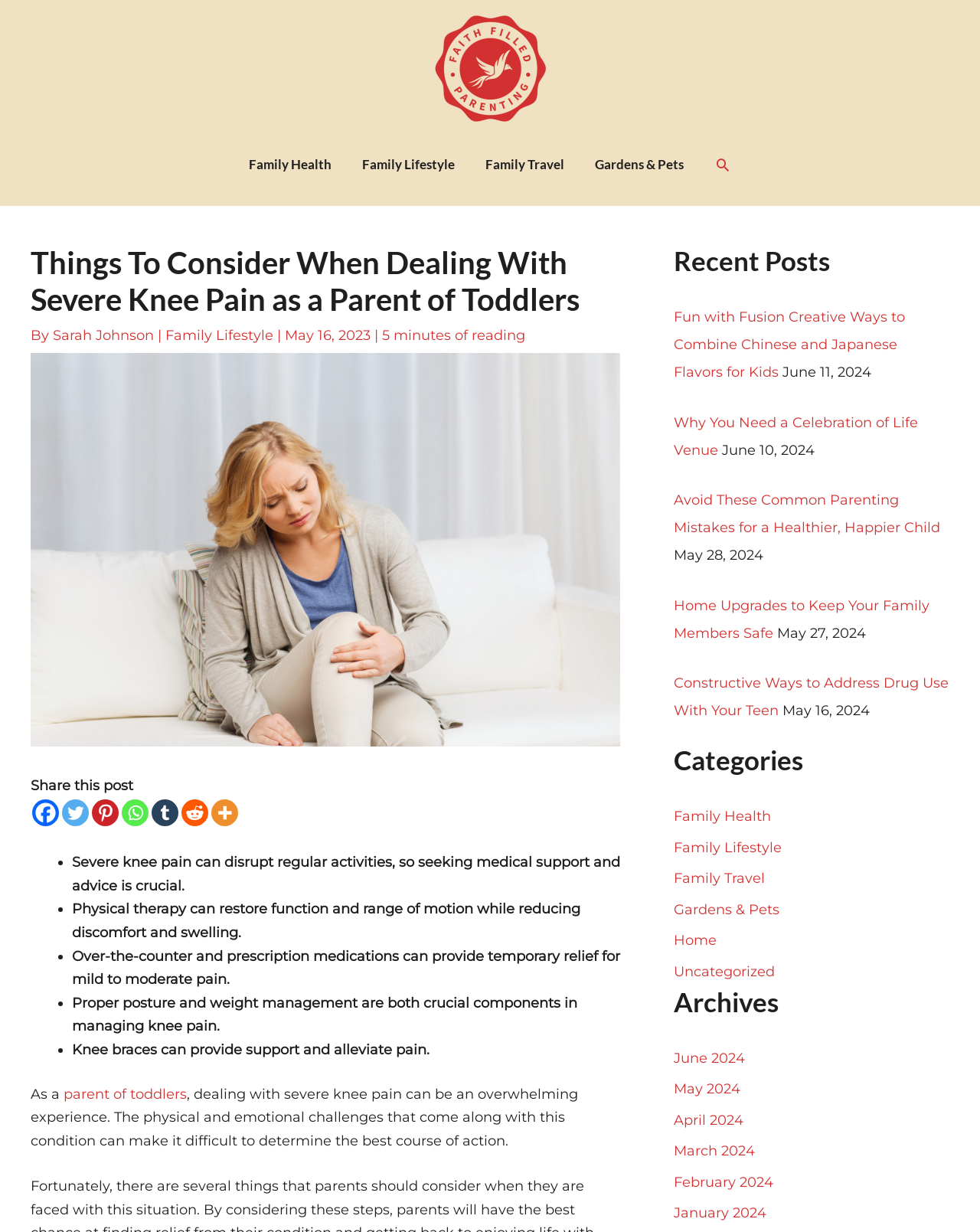Using the elements shown in the image, answer the question comprehensively: What is the date of the article?

I found the date of the article by looking at the text 'May 16, 2023' in the article's header section, which indicates the publication date of the article.